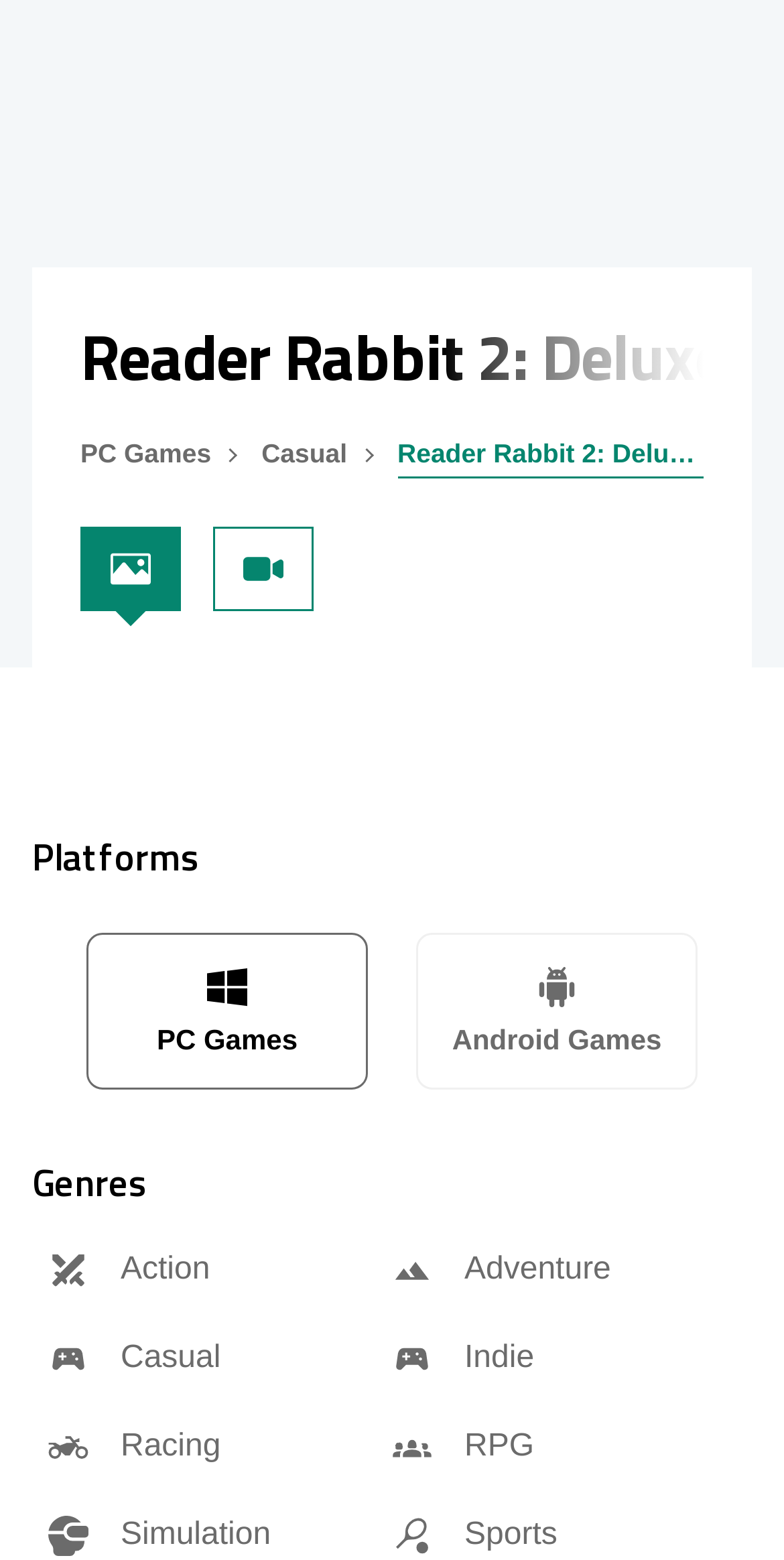From the element description Sports, predict the bounding box coordinates of the UI element. The coordinates must be specified in the format (top-left x, top-left y, bottom-right x, bottom-right y) and should be within the 0 to 1 range.

[0.5, 0.972, 0.938, 0.998]